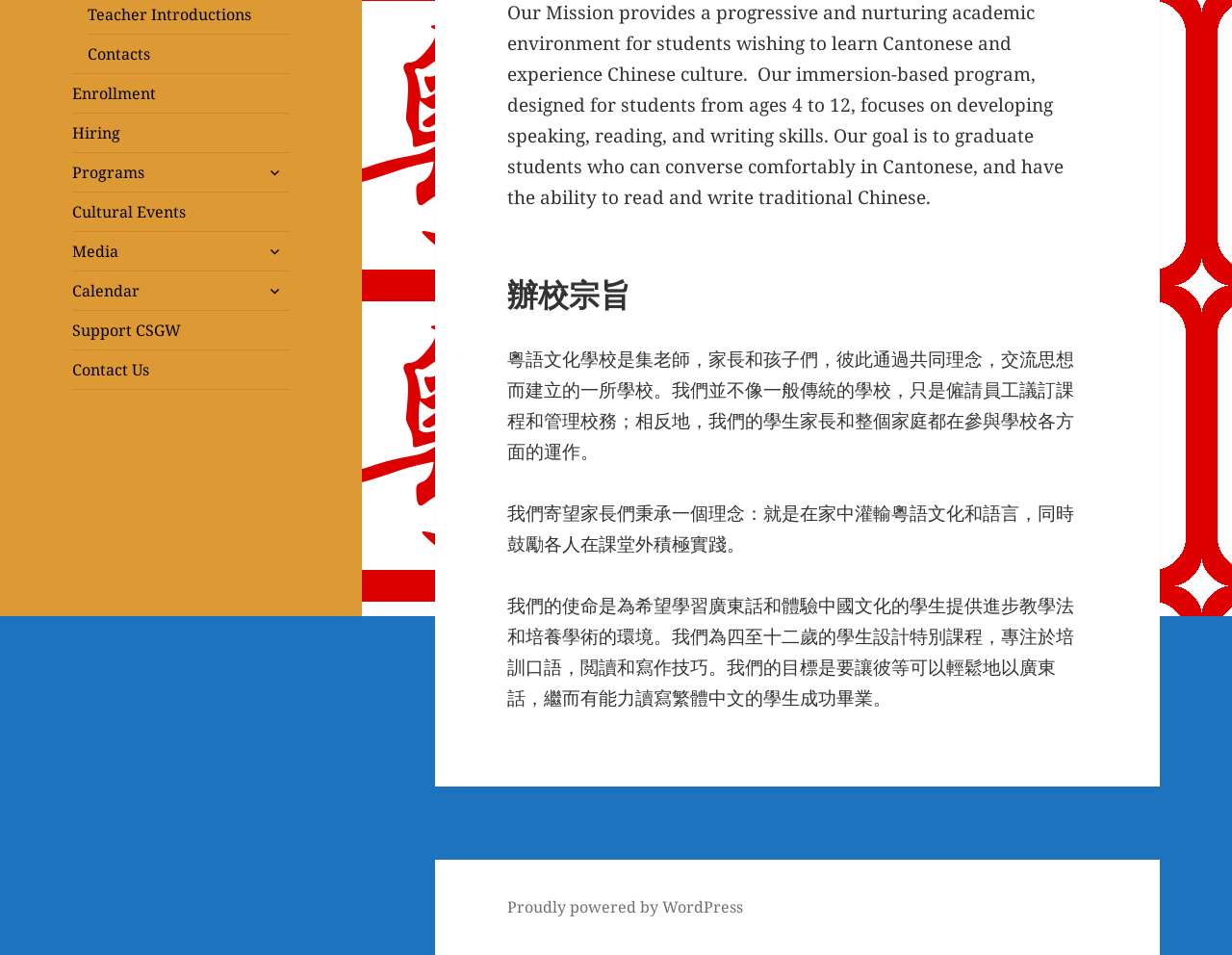Locate the UI element described by Proudly powered by WordPress in the provided webpage screenshot. Return the bounding box coordinates in the format (top-left x, top-left y, bottom-right x, bottom-right y), ensuring all values are between 0 and 1.

[0.412, 0.939, 0.603, 0.962]